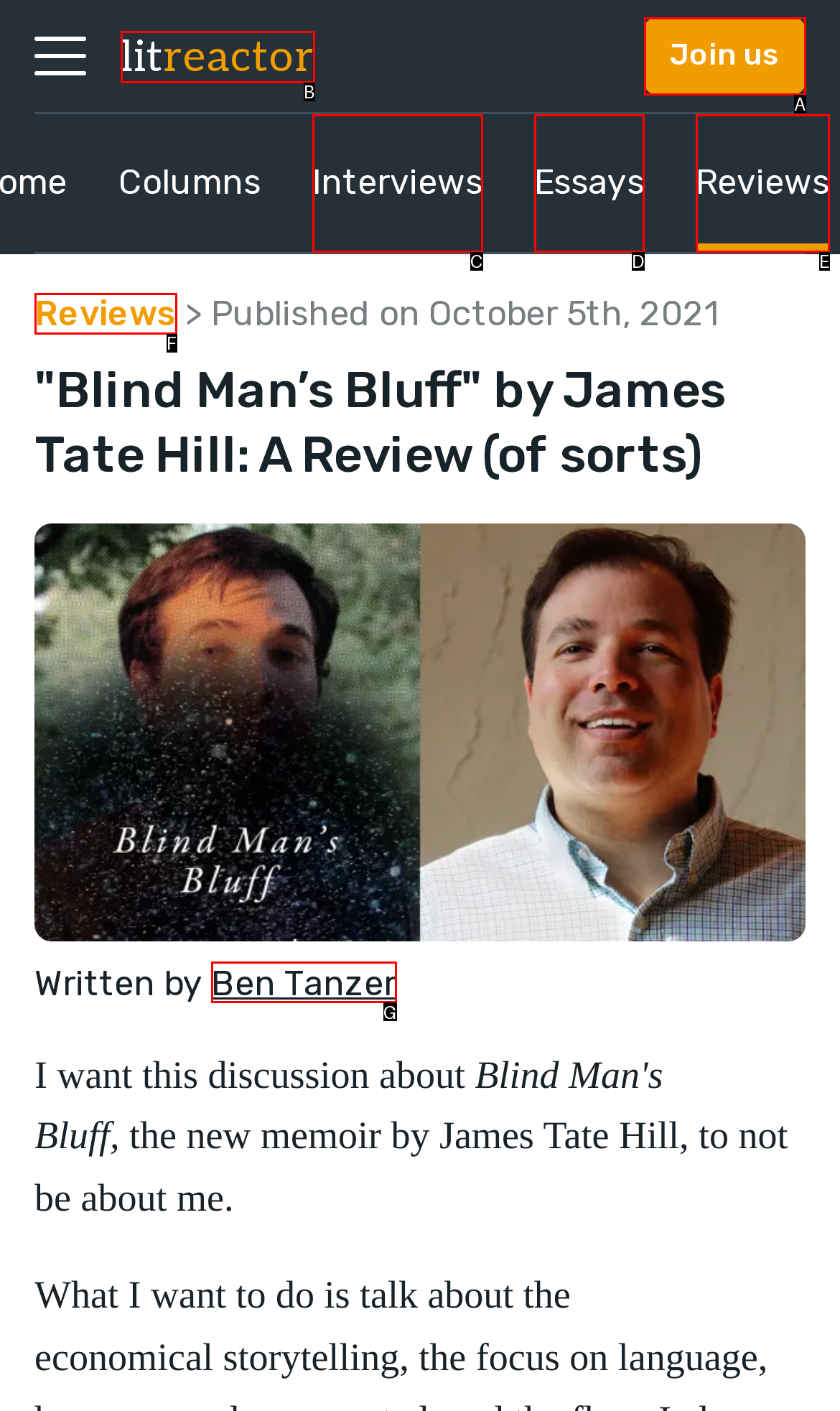Please provide the letter of the UI element that best fits the following description: Ben Tanzer
Respond with the letter from the given choices only.

G